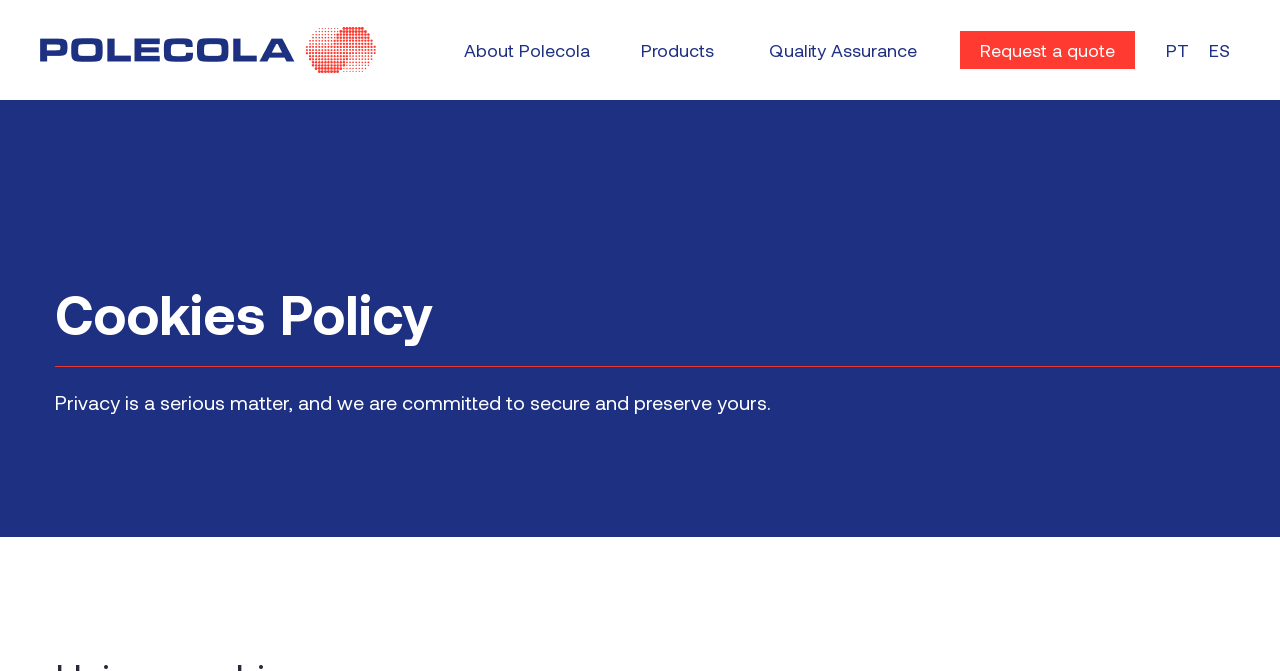Create a detailed narrative of the webpage’s visual and textual elements.

The webpage is titled "Polecola - Cookies Policy" and has a prominent logo image of "Polecola" at the top left corner. Below the logo, there is a horizontal navigation menu with five links: "About Polecola", "Products" (which is a dropdown menu), "Quality Assurance", "Request a quote", and two language options "PT" and "ES" at the far right.

Below the navigation menu, there is a large heading that reads "Cookies Policy" centered at the top of the main content area. A horizontal separator line follows the heading, dividing the page into sections.

The main content area starts with a paragraph of text that reads "Privacy is a serious matter, and we are committed to secure and preserve yours." This text is positioned at the top center of the main content area, indicating that the webpage is focused on discussing the company's commitment to privacy.